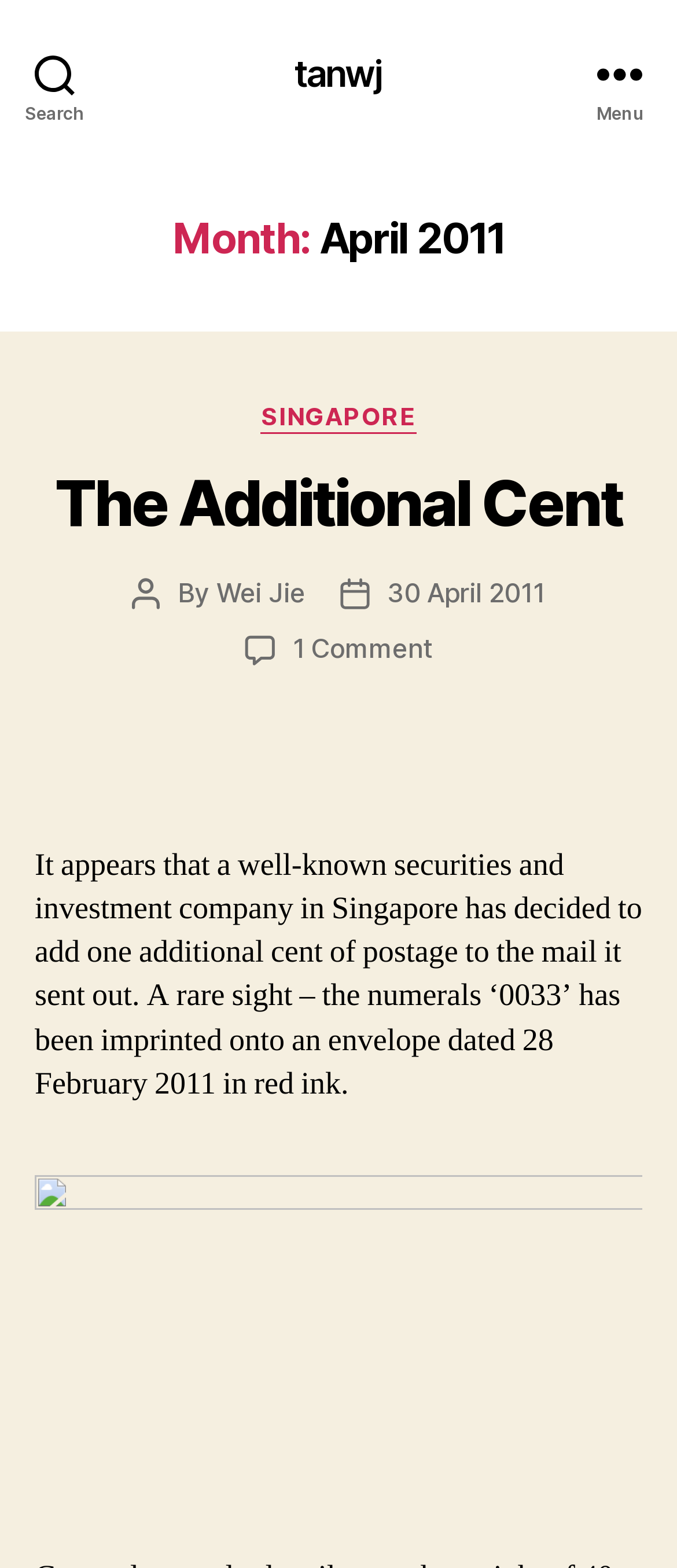Please identify the bounding box coordinates of the element I need to click to follow this instruction: "Visit tanwj's homepage".

[0.434, 0.035, 0.566, 0.058]